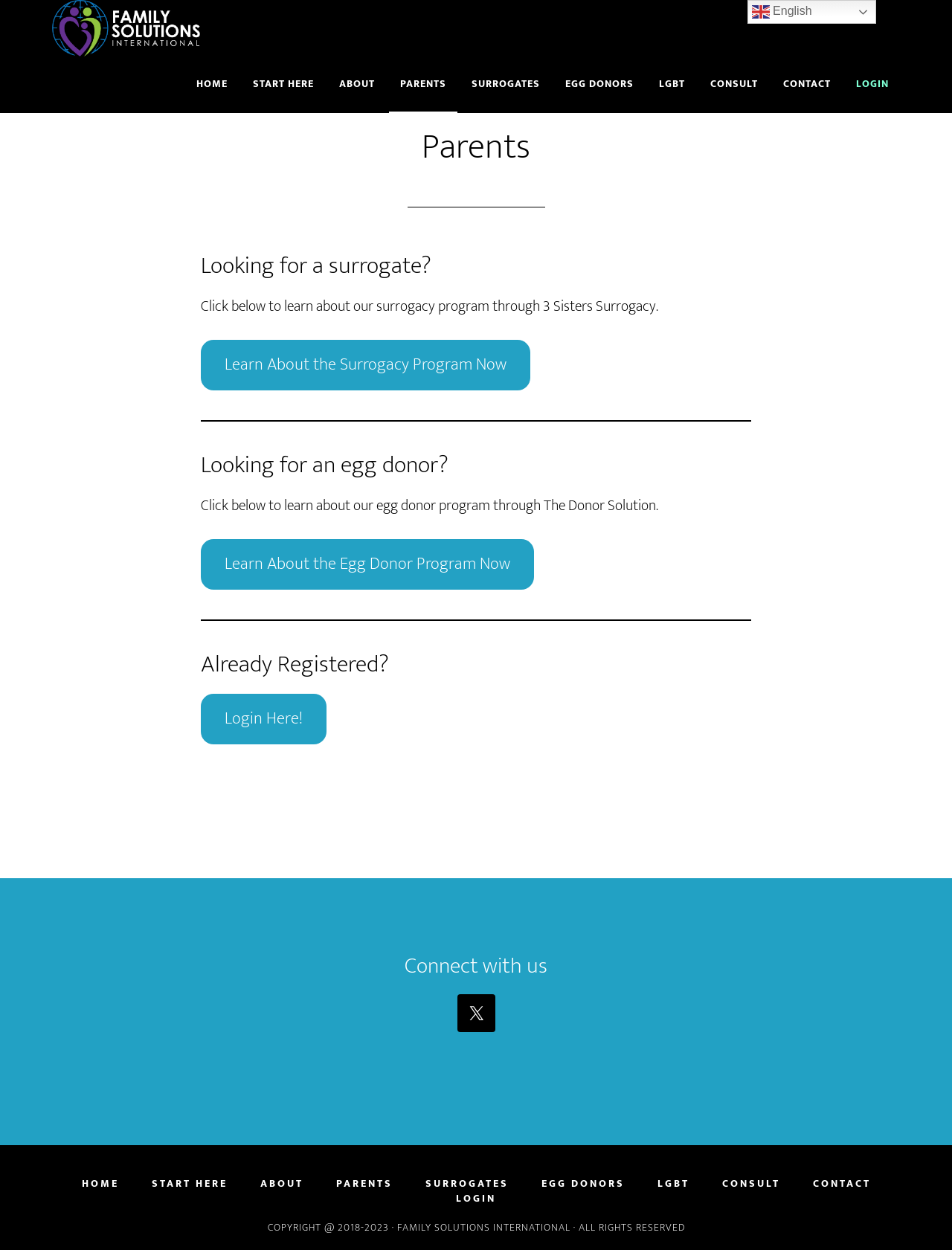Determine the bounding box coordinates of the section to be clicked to follow the instruction: "Login to your account". The coordinates should be given as four float numbers between 0 and 1, formatted as [left, top, right, bottom].

[0.211, 0.555, 0.343, 0.595]